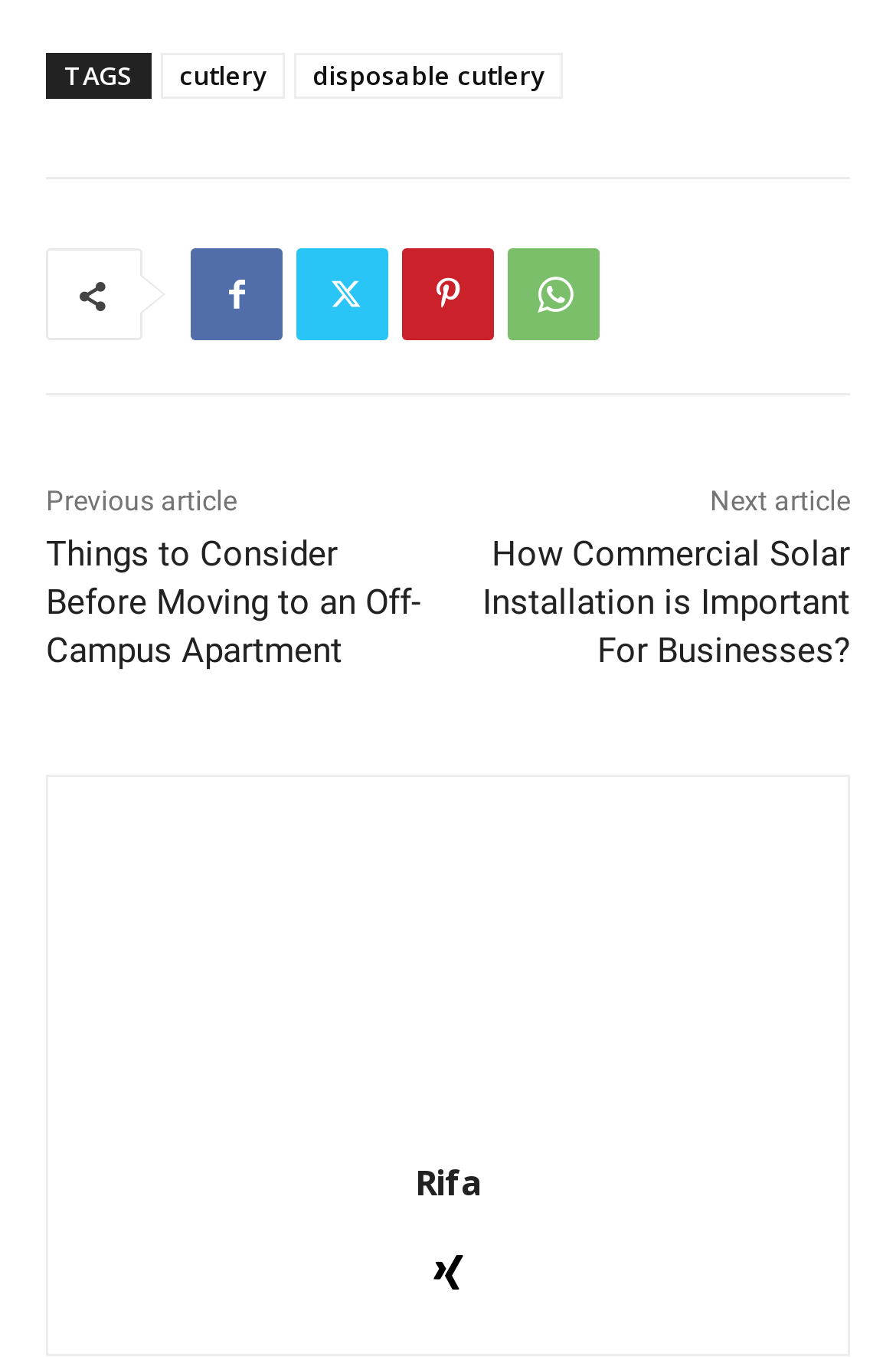Determine the bounding box for the described UI element: "parent_node: Rifa title="Rifa"".

[0.35, 0.608, 0.65, 0.807]